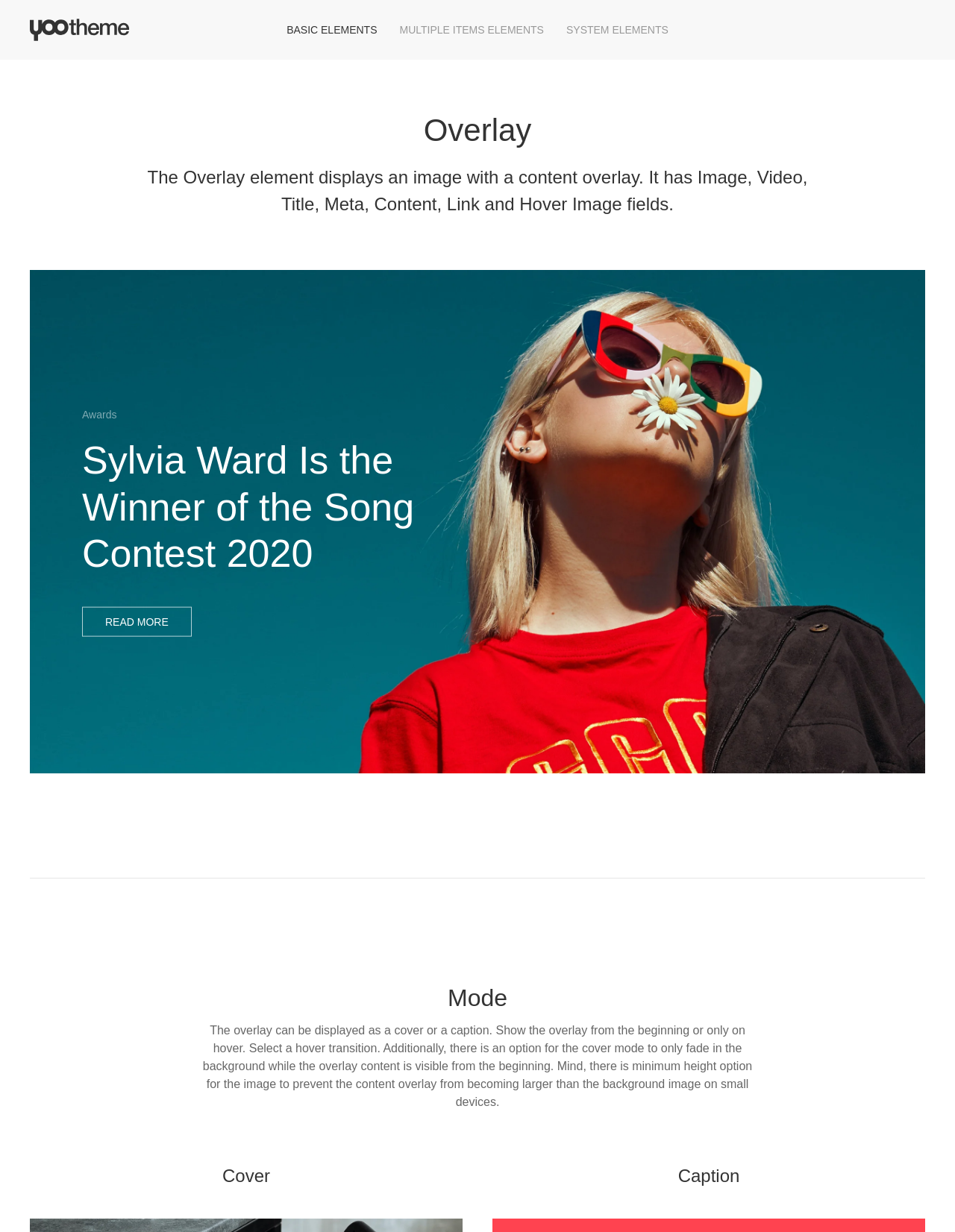How many display modes are available for the overlay? Examine the screenshot and reply using just one word or a brief phrase.

Two